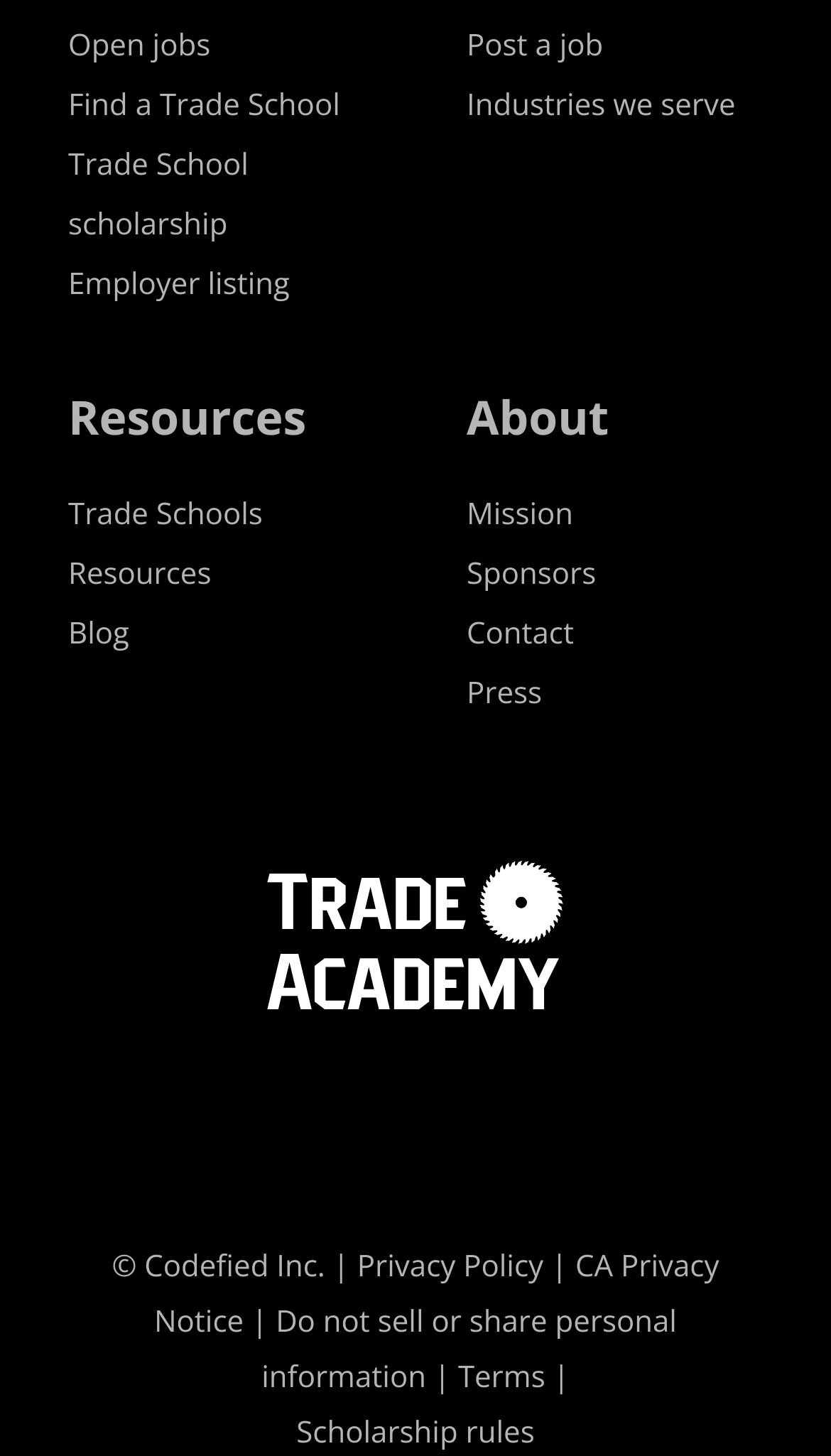What is the name of the company that owns this website?
From the image, respond using a single word or phrase.

Codefied Inc.